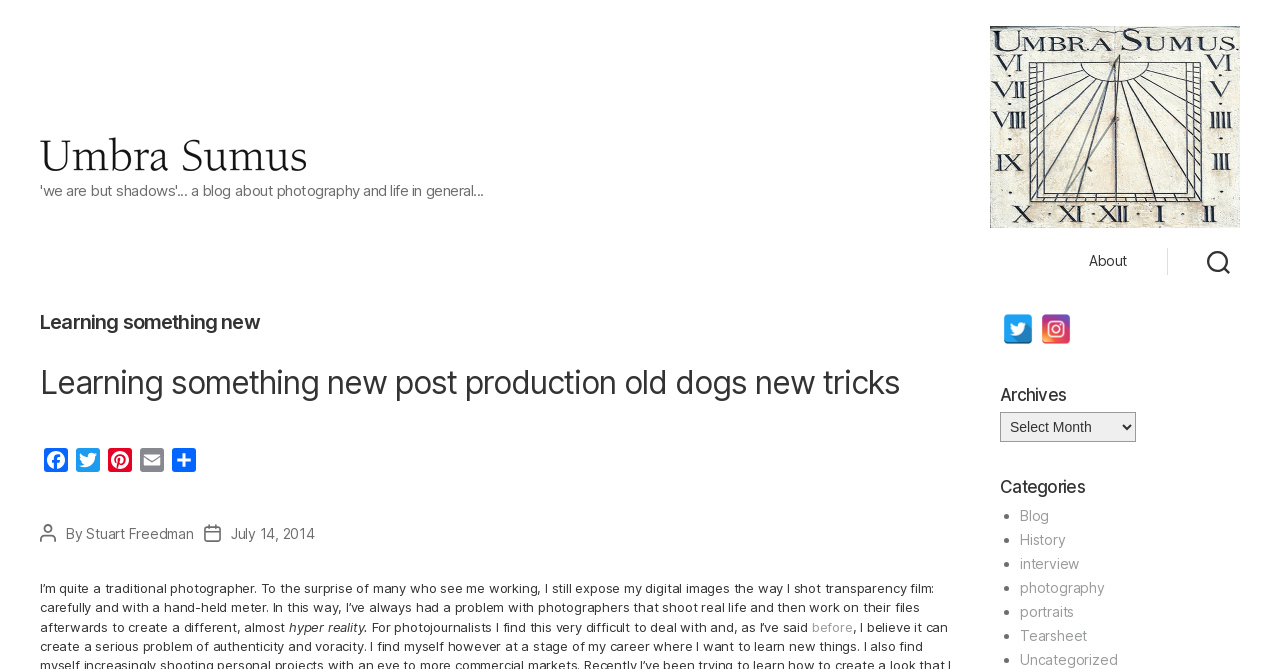Identify and provide the text of the main header on the webpage.

Learning something new